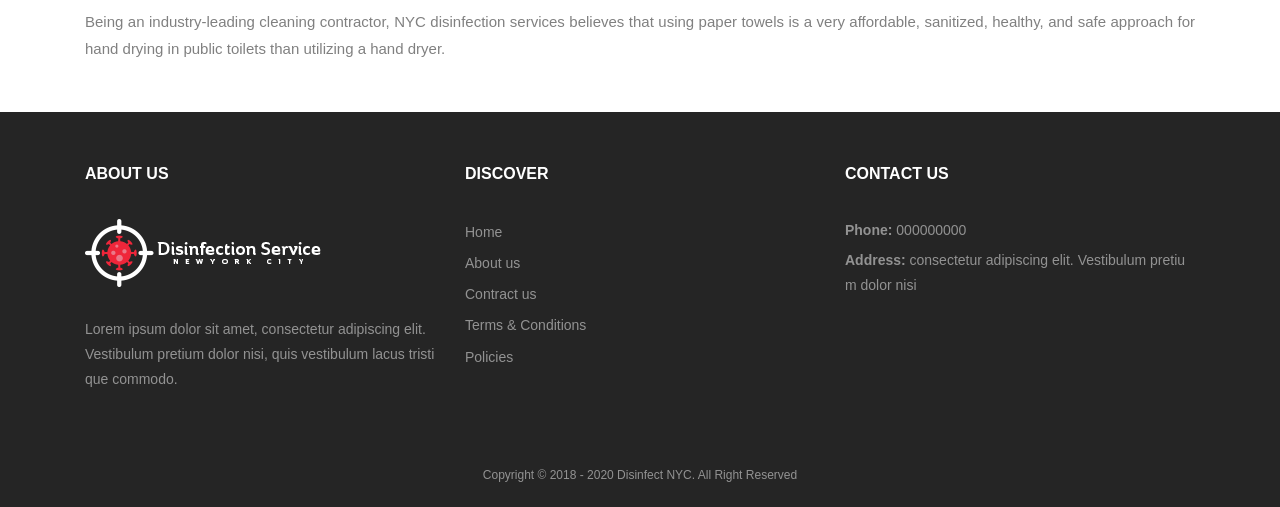Highlight the bounding box coordinates of the element that should be clicked to carry out the following instruction: "Click on the Contact us link". The coordinates must be given as four float numbers ranging from 0 to 1, i.e., [left, top, right, bottom].

[0.66, 0.319, 0.934, 0.366]